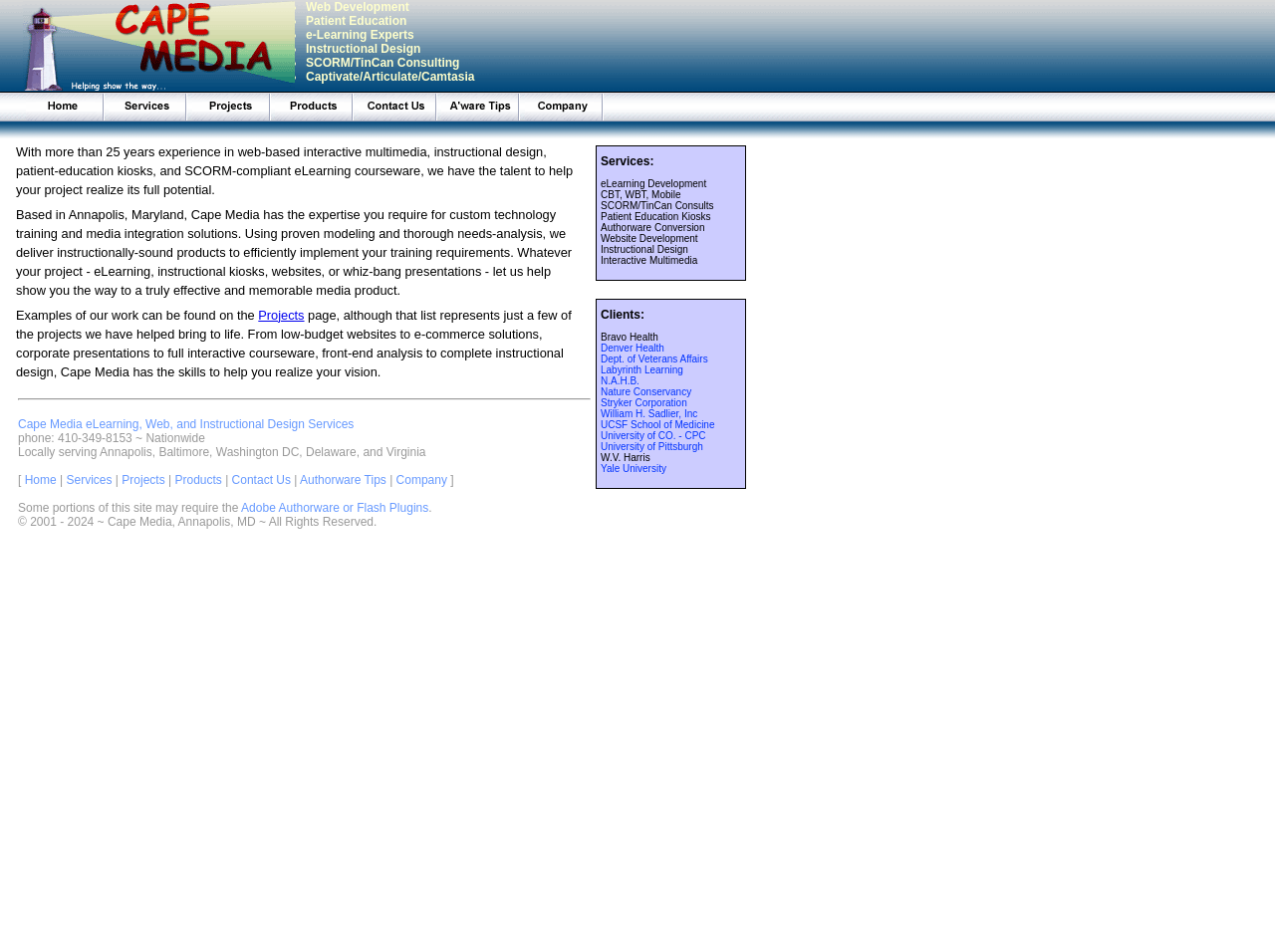Utilize the information from the image to answer the question in detail:
What is the company's location?

I found this information by reading the text on the webpage, specifically the sentence 'Based in Annapolis, Maryland, Cape Media has the expertise you require...' which indicates the company's location.